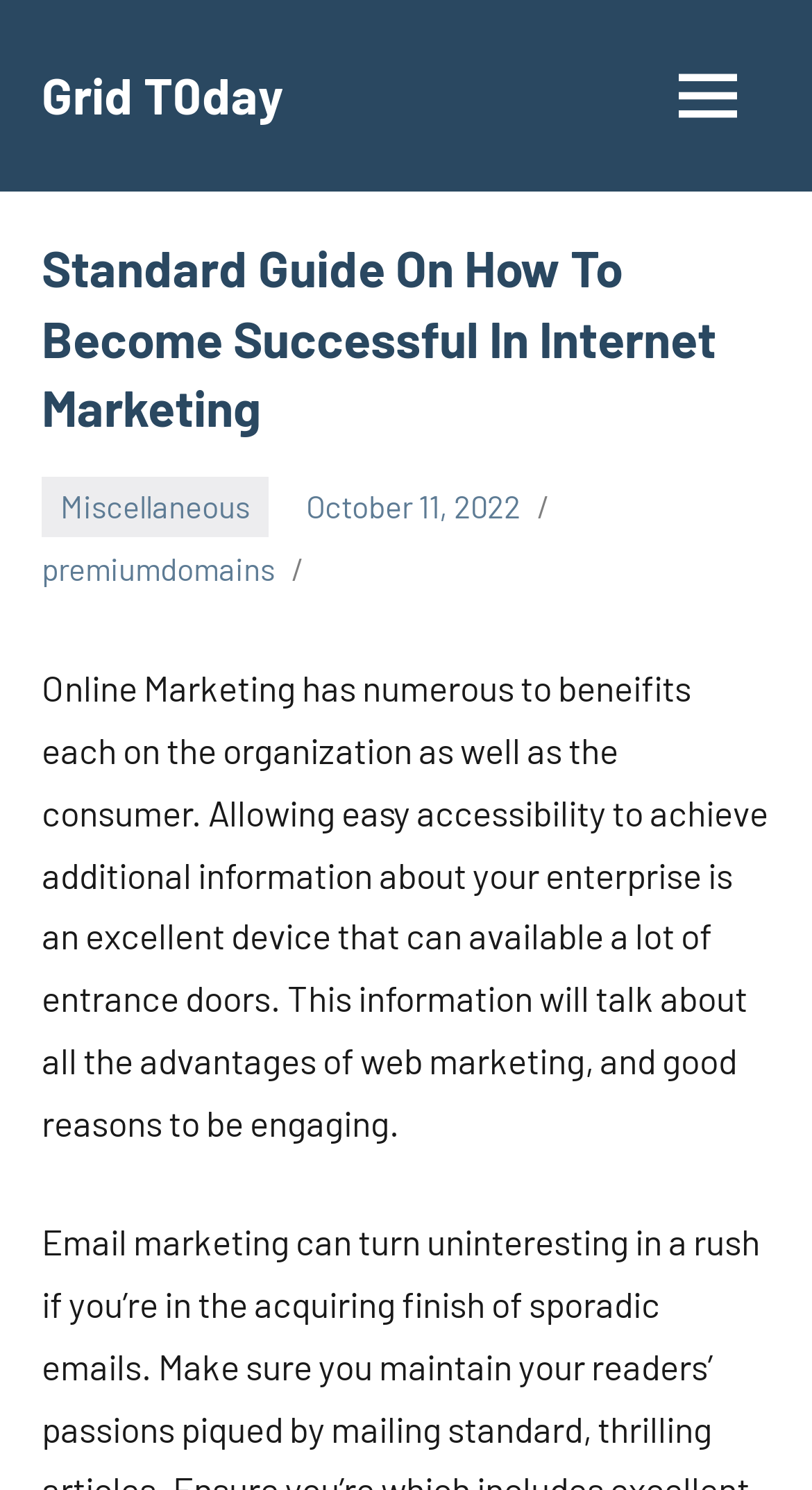Describe all the significant parts and information present on the webpage.

The webpage is about a standard guide on how to become successful in internet marketing. At the top left, there is a link to "Grid T0day" and a button to expand the primary menu, which is located at the top right. Below the button, there is a header section that spans the entire width of the page. Within the header, there is a heading that displays the title "Standard Guide On How To Become Successful In Internet Marketing". 

To the right of the title, there are three links: "Miscellaneous", "October 11, 2022", and "premiumdomains". The "October 11, 2022" link also contains a time element. Below the header section, there is a block of text that summarizes the benefits of online marketing, including its advantages for both organizations and consumers, and how it can provide easy accessibility to additional information about an enterprise.